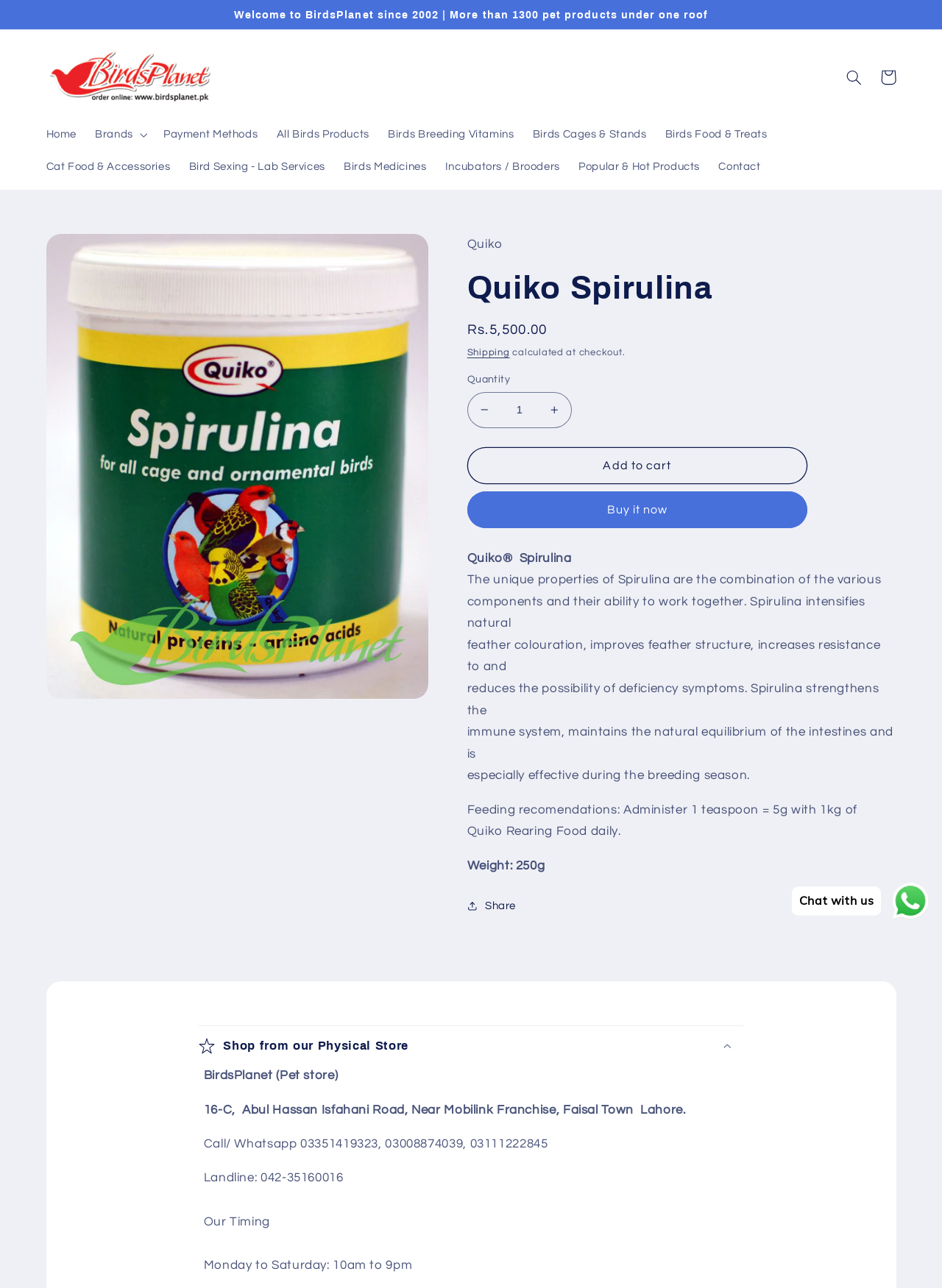Consider the image and give a detailed and elaborate answer to the question: 
What is the price of the product?

The price of the product can be found in the product information section, where it is stated as 'Regular price: Rs.5,500.00'.